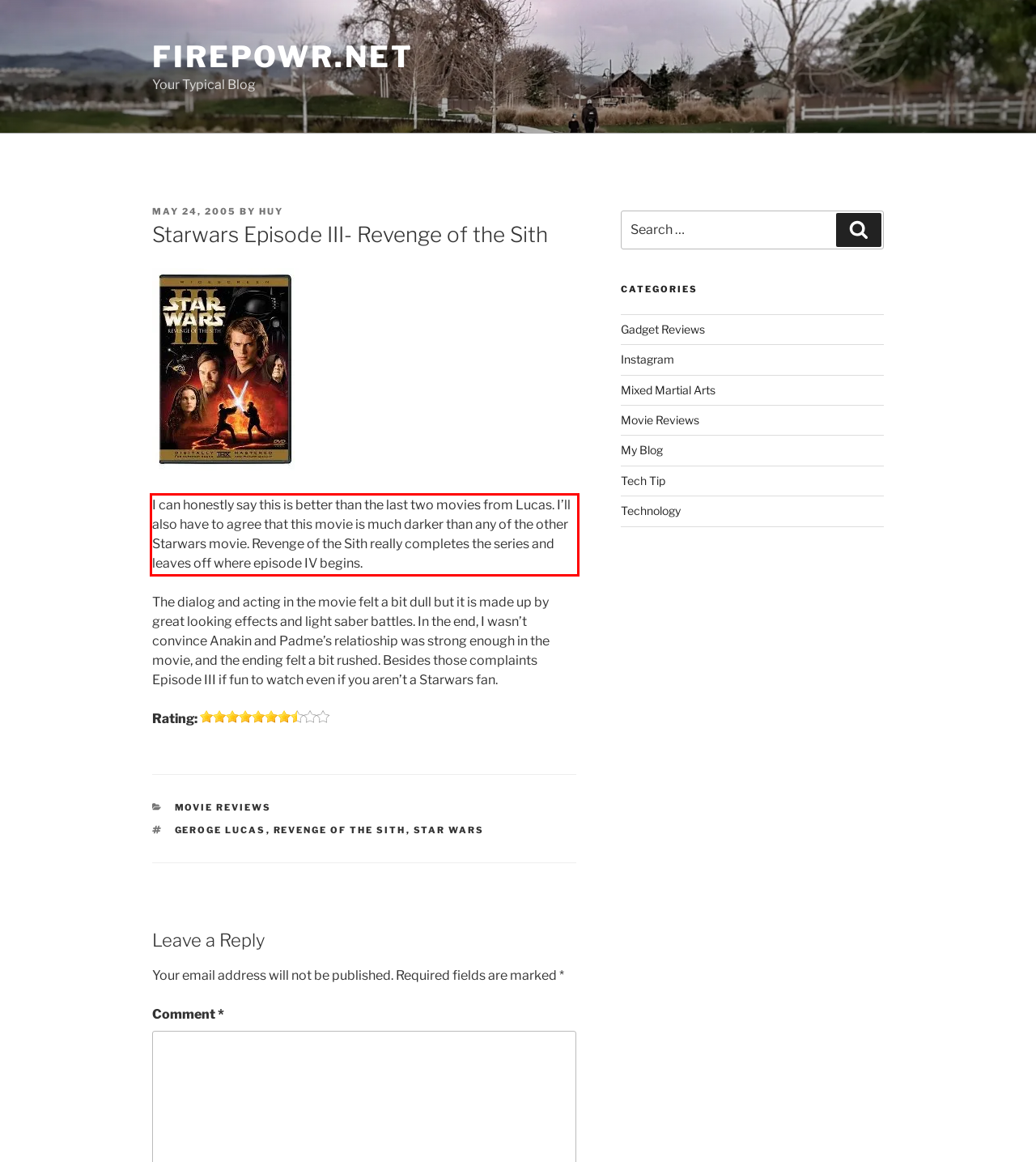Identify and extract the text within the red rectangle in the screenshot of the webpage.

I can honestly say this is better than the last two movies from Lucas. I’ll also have to agree that this movie is much darker than any of the other Starwars movie. Revenge of the Sith really completes the series and leaves off where episode IV begins.